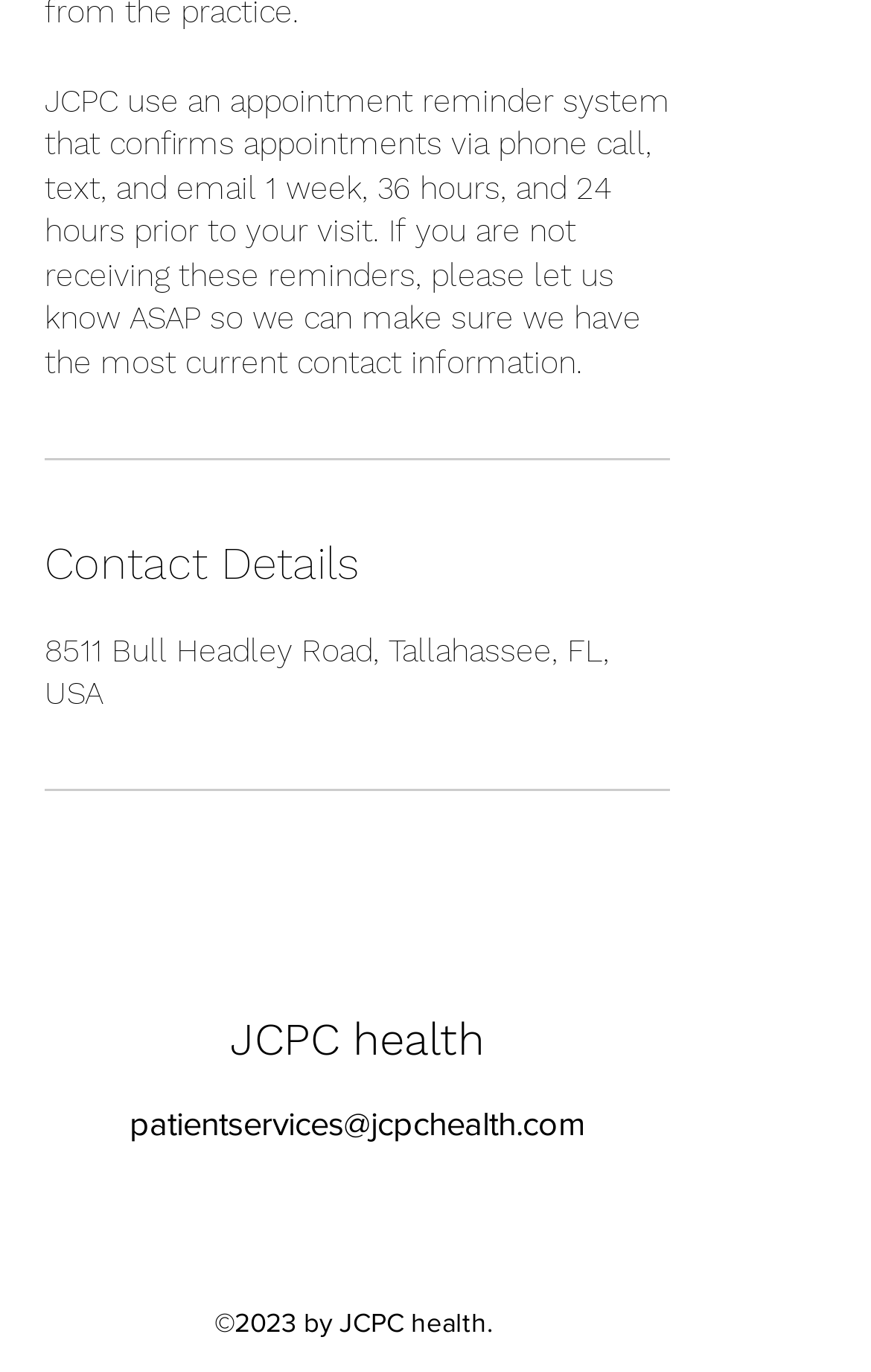What social media platforms are listed?
From the image, respond with a single word or phrase.

Facebook and Instagram